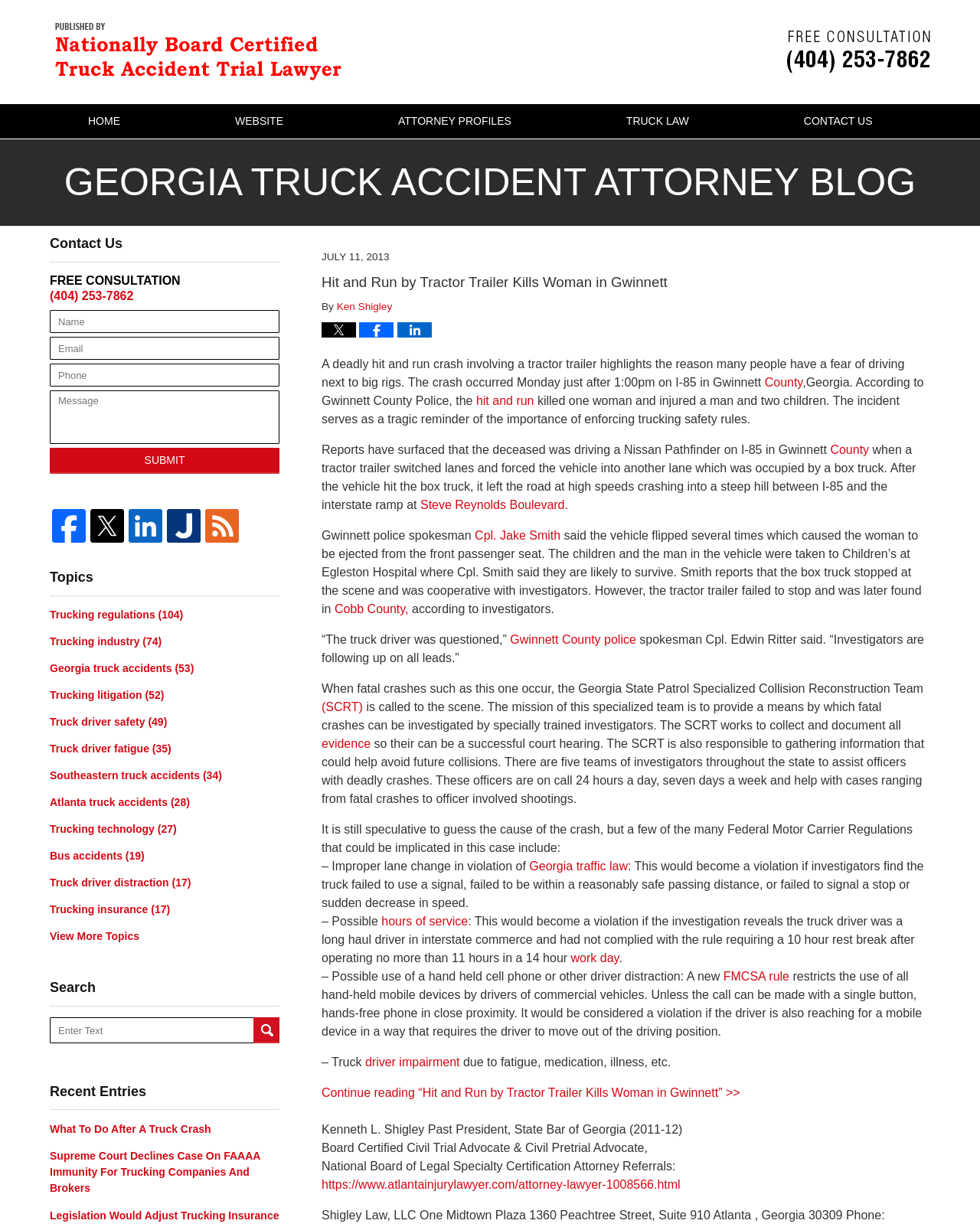Determine the bounding box coordinates of the section I need to click to execute the following instruction: "Enter text in the first input field". Provide the coordinates as four float numbers between 0 and 1, i.e., [left, top, right, bottom].

[0.051, 0.253, 0.285, 0.272]